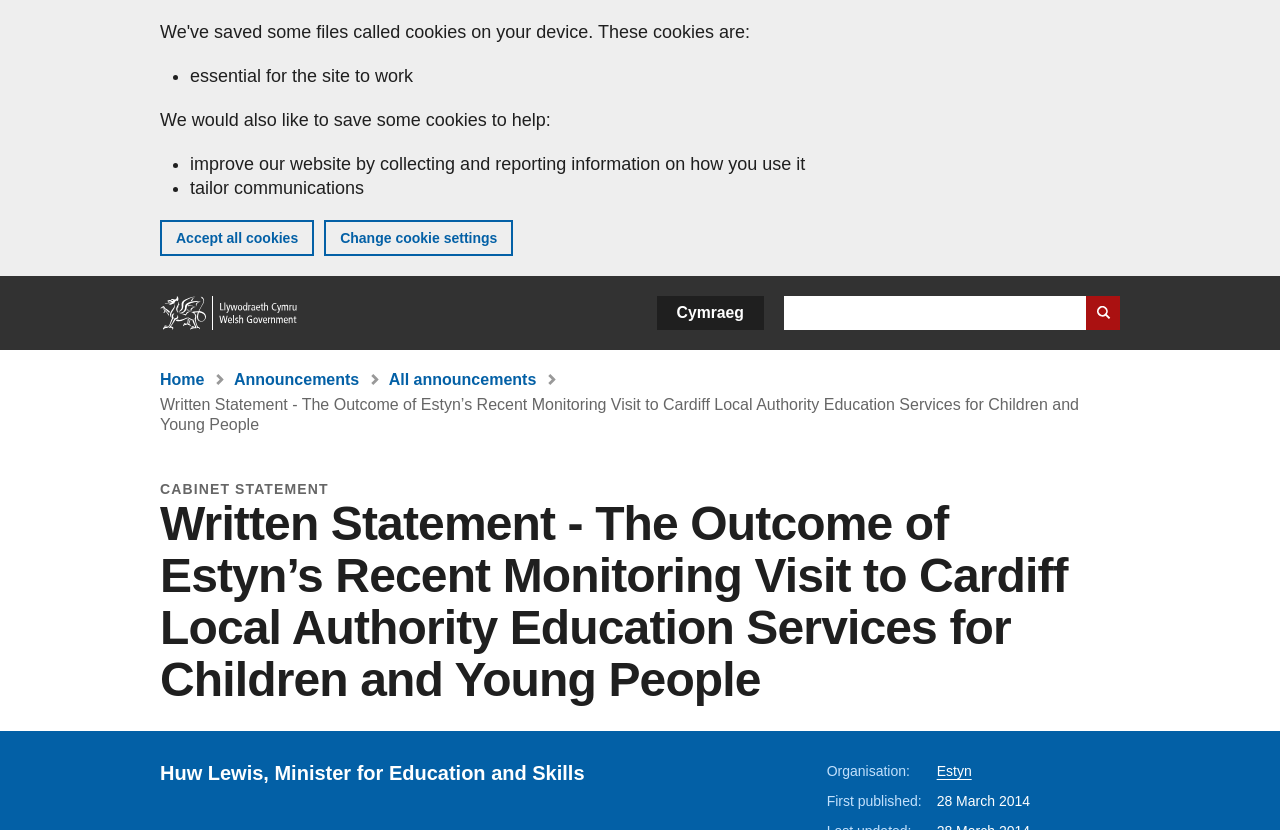Determine the bounding box coordinates of the clickable region to carry out the instruction: "View Written Statement".

[0.125, 0.477, 0.843, 0.522]